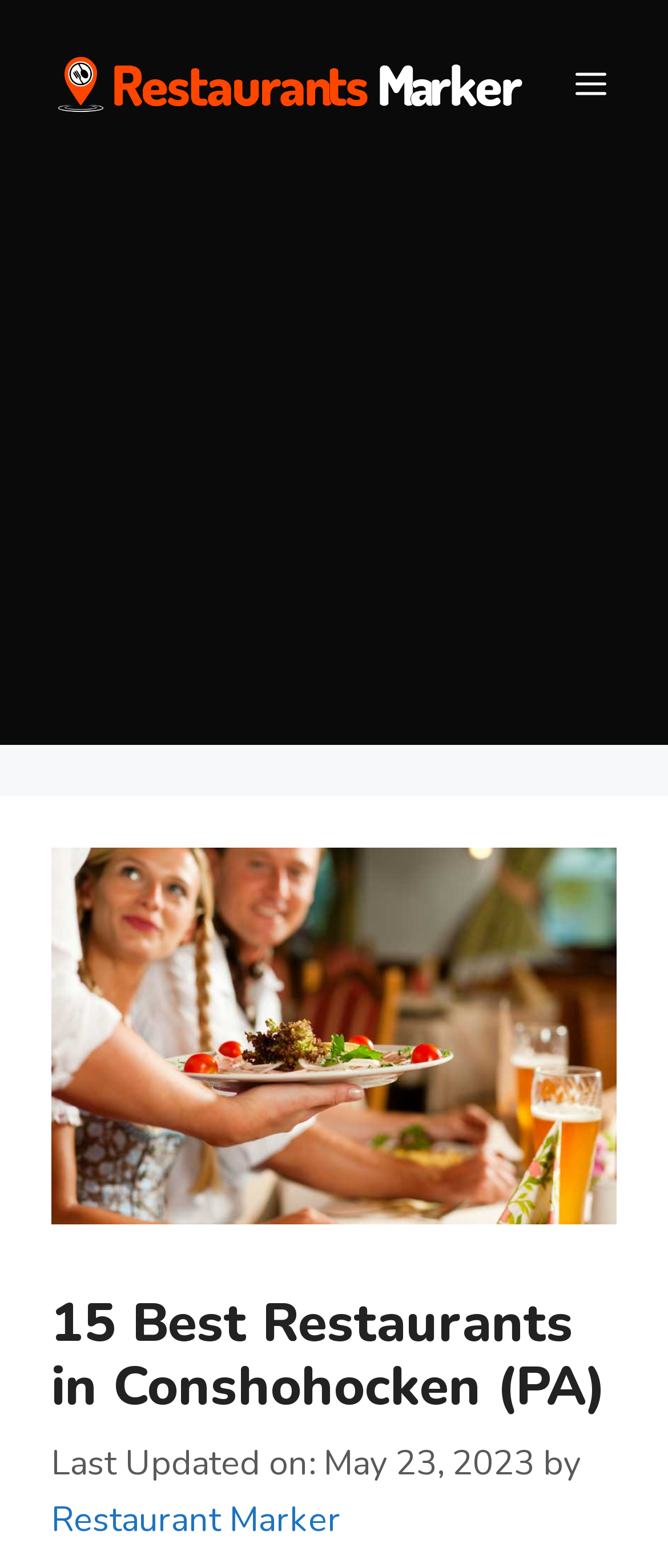Answer with a single word or phrase: 
What is the name of the website?

Restaurants Marker